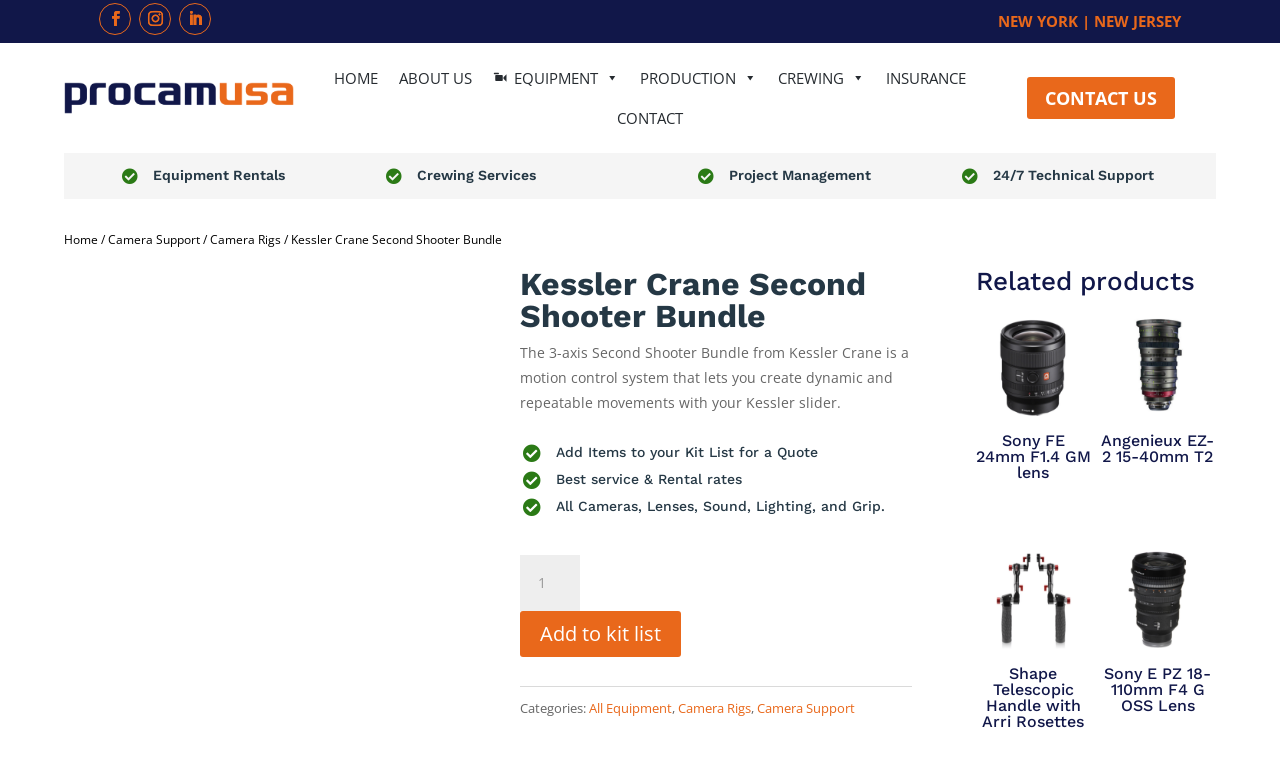Identify the bounding box coordinates of the clickable region required to complete the instruction: "Add to kit list". The coordinates should be given as four float numbers within the range of 0 and 1, i.e., [left, top, right, bottom].

[0.406, 0.785, 0.532, 0.844]